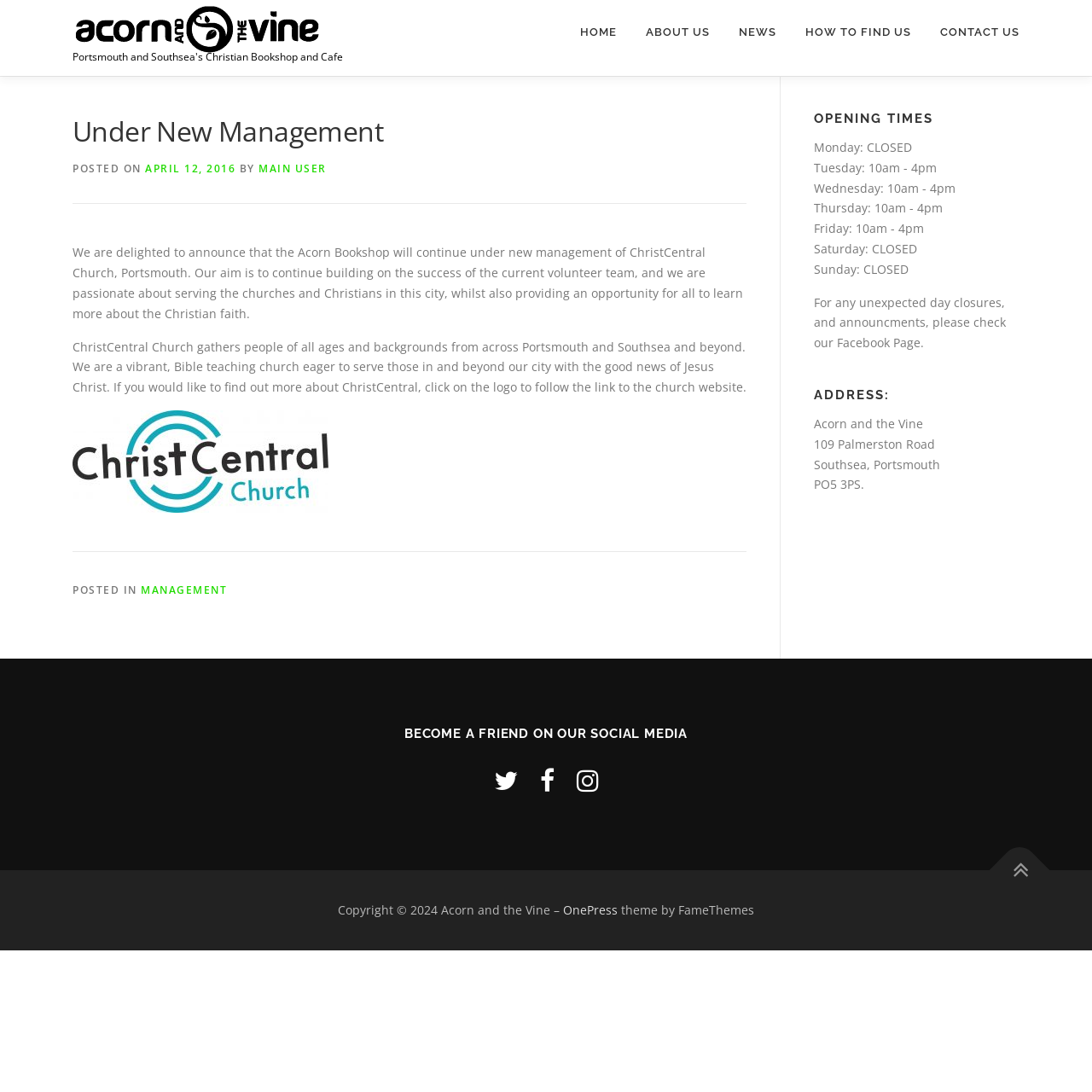Determine the bounding box coordinates for the area that needs to be clicked to fulfill this task: "View the ABOUT US page". The coordinates must be given as four float numbers between 0 and 1, i.e., [left, top, right, bottom].

[0.578, 0.0, 0.663, 0.059]